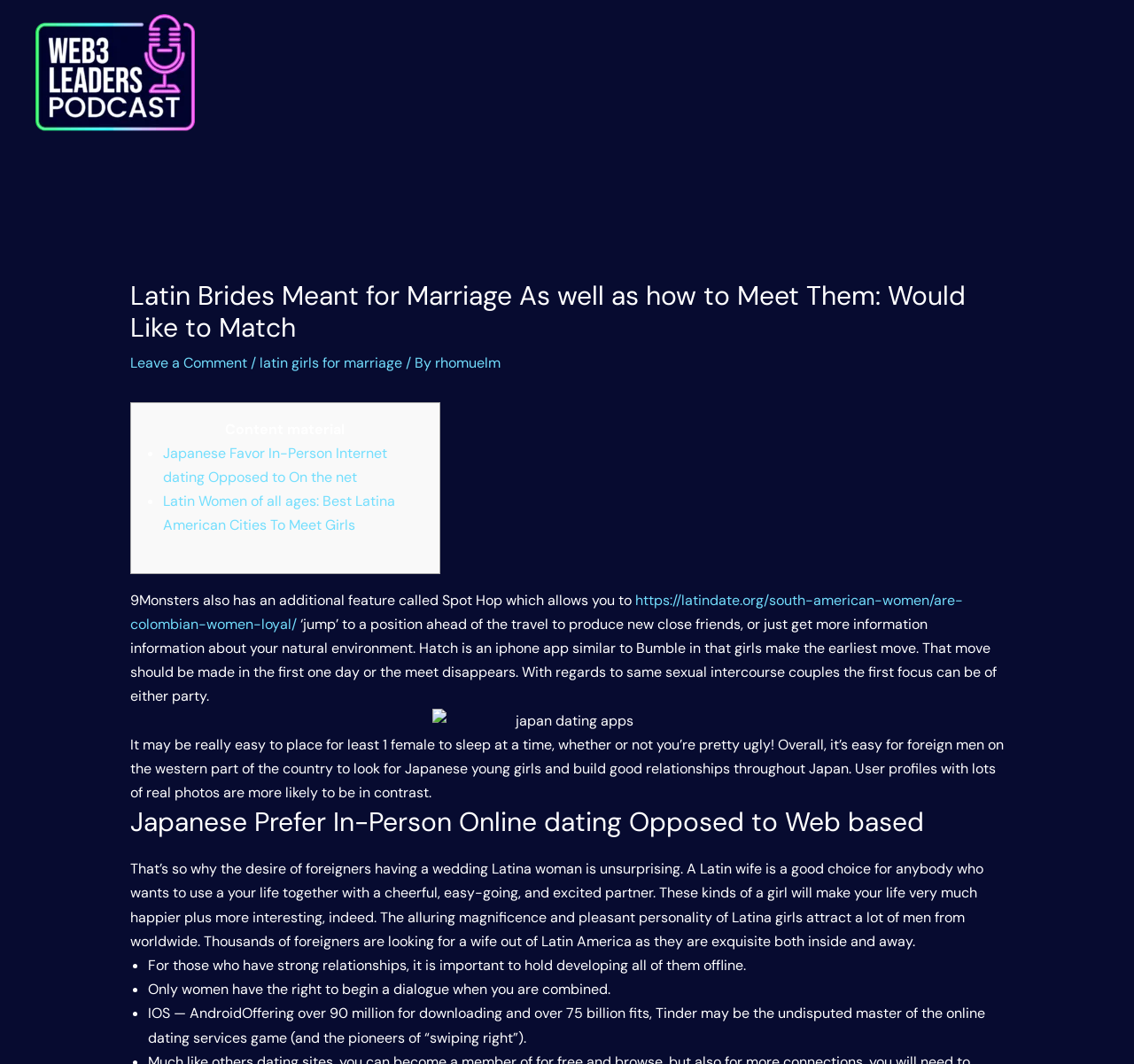Using the details from the image, please elaborate on the following question: What is the recommended approach for developing relationships?

The webpage suggests that for those who have strong relationships, it is important to hold developing them offline, implying that online connections should be taken to the offline world to strengthen relationships.